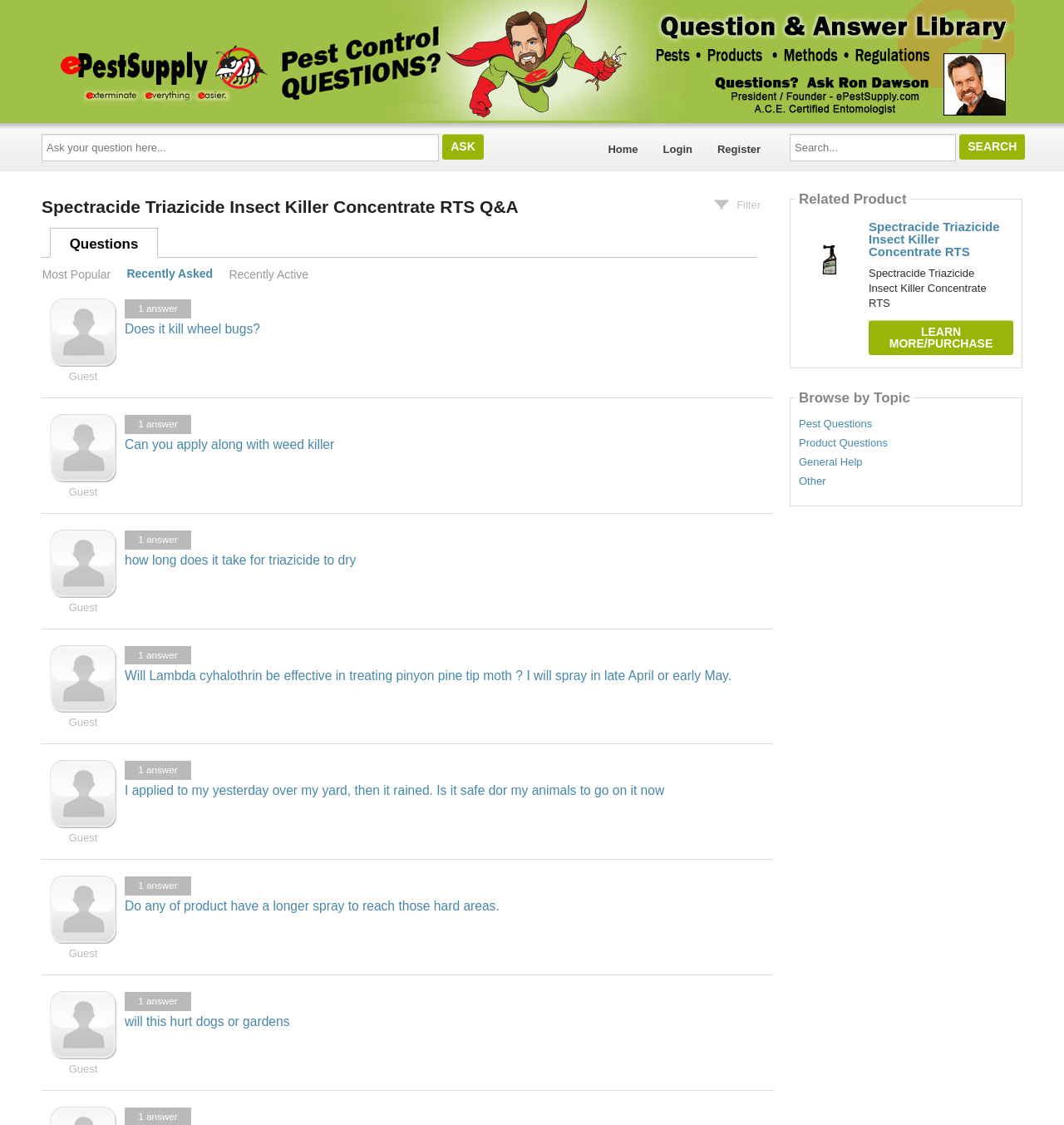Please locate the bounding box coordinates of the element that needs to be clicked to achieve the following instruction: "Search for something". The coordinates should be four float numbers between 0 and 1, i.e., [left, top, right, bottom].

[0.742, 0.119, 0.898, 0.143]